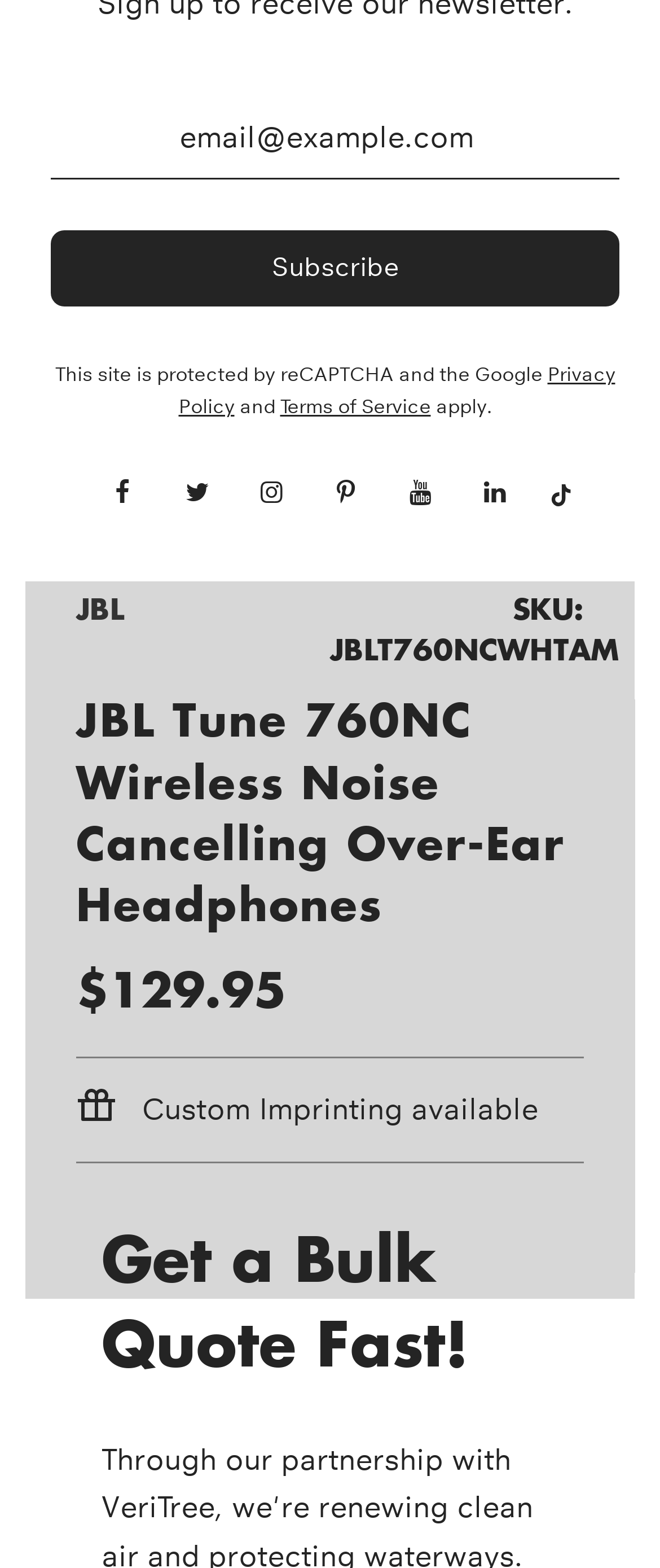Find and provide the bounding box coordinates for the UI element described with: "Survival Gear".

None